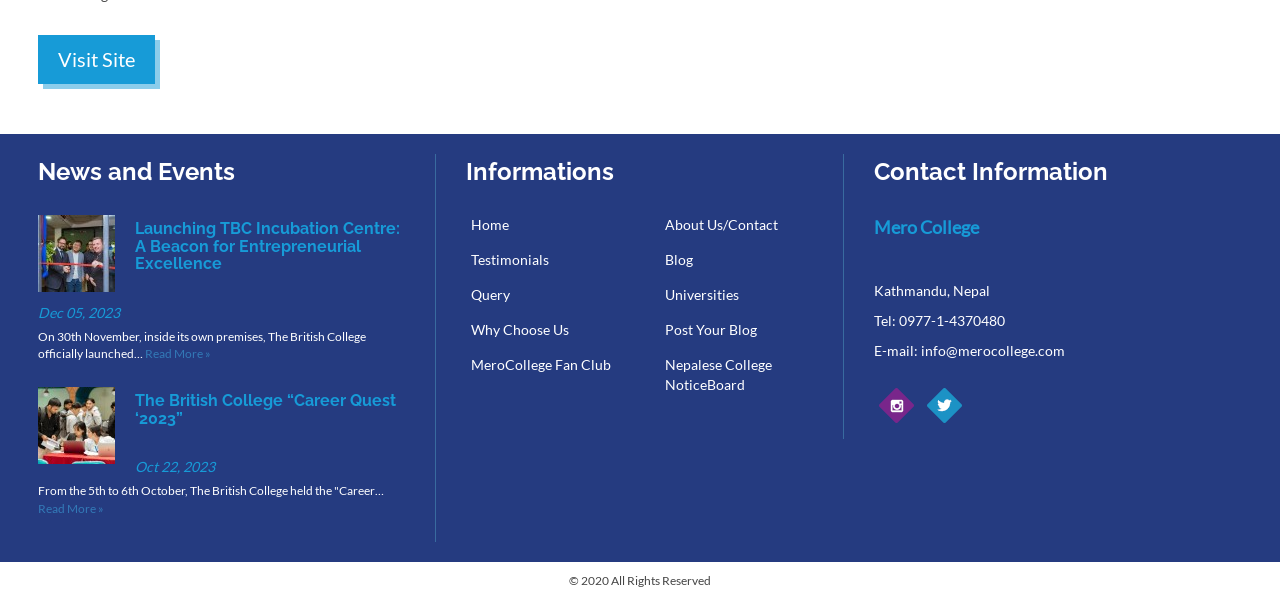Please identify the bounding box coordinates of the element's region that should be clicked to execute the following instruction: "Follow on 'Instagram'". The bounding box coordinates must be four float numbers between 0 and 1, i.e., [left, top, right, bottom].

[0.687, 0.647, 0.714, 0.696]